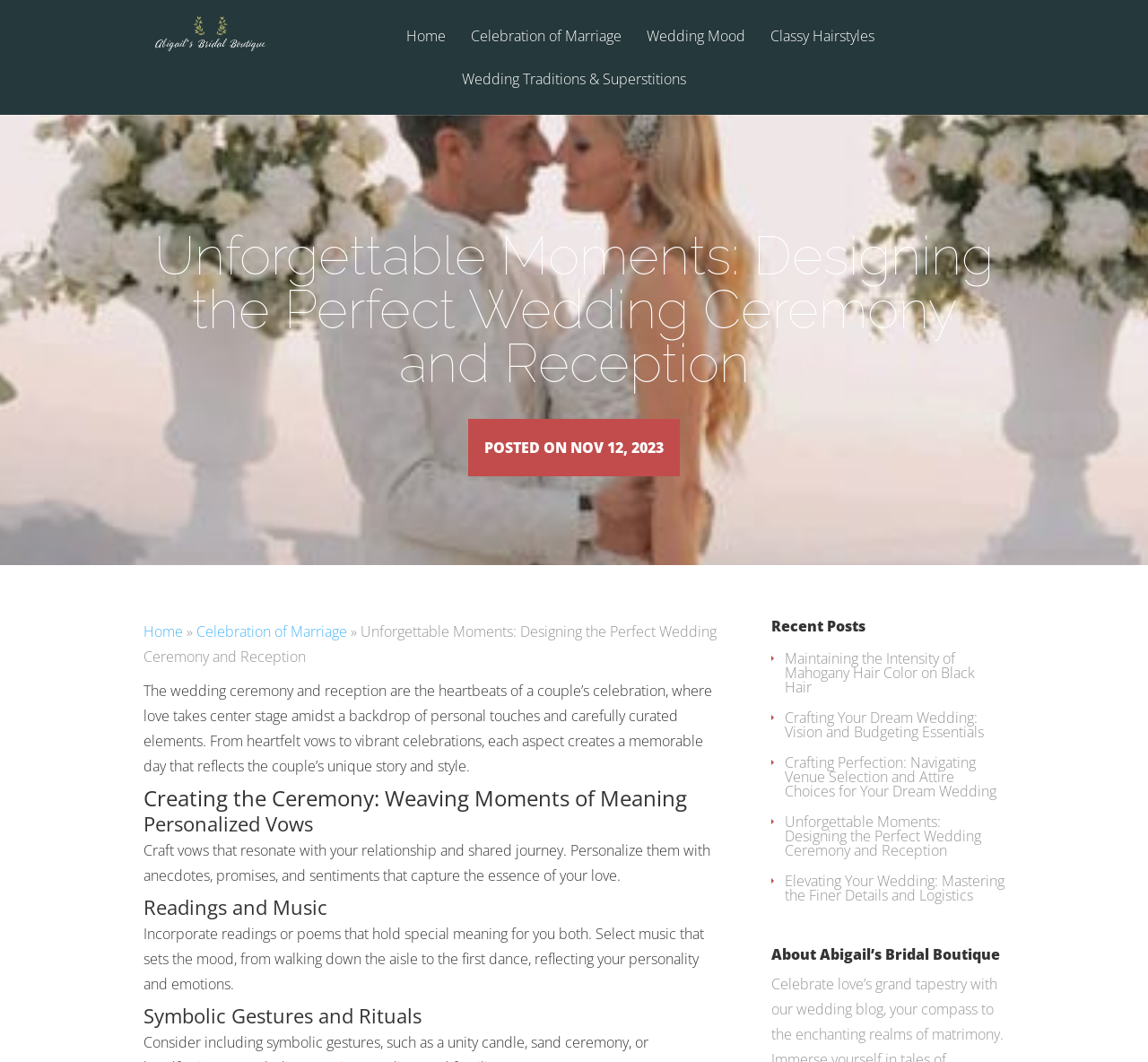What is the name of the bridal boutique?
Refer to the image and answer the question using a single word or phrase.

Abigail's Bridal Boutique